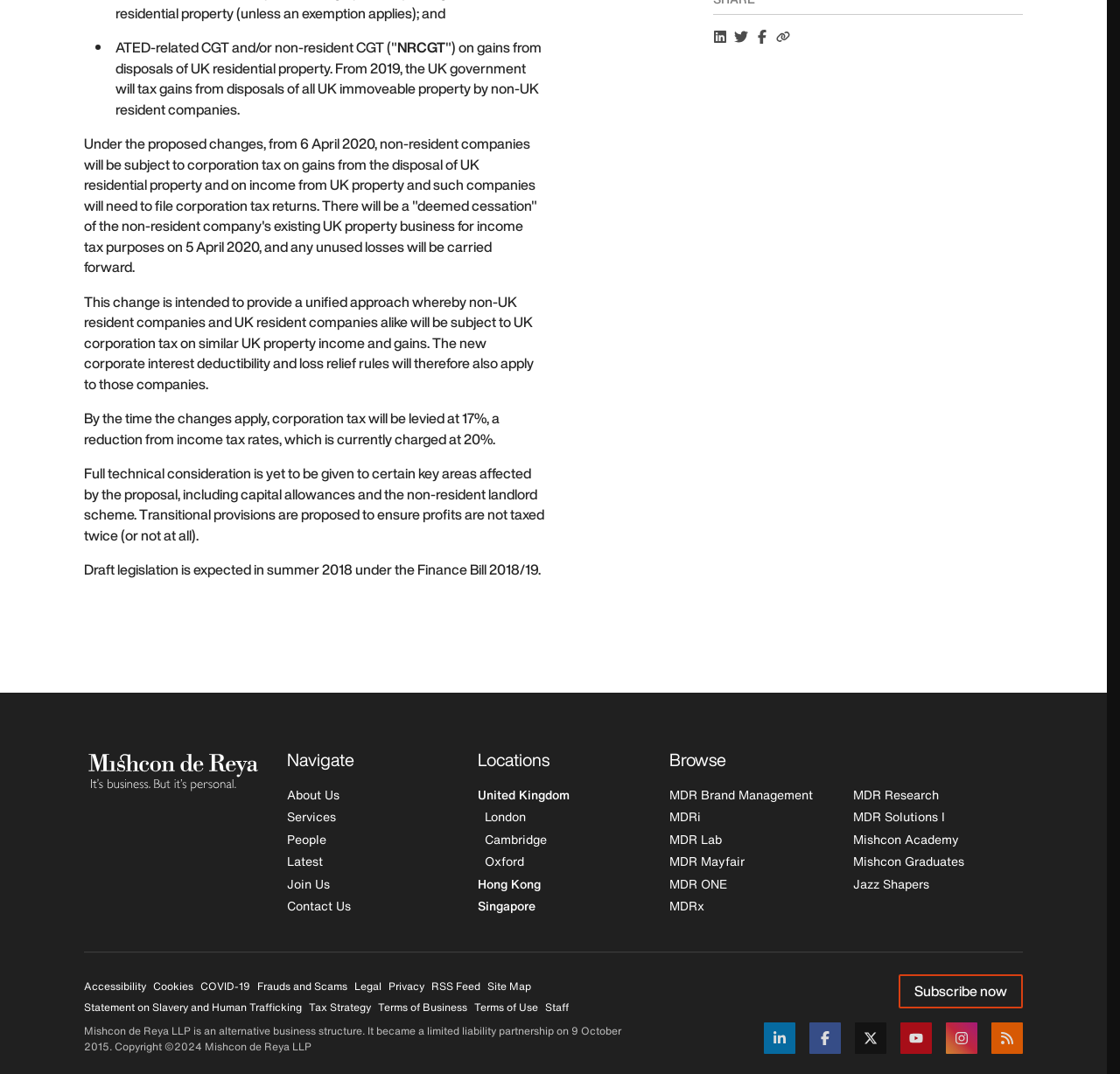What is the corporation tax rate mentioned on the webpage?
Answer the question with just one word or phrase using the image.

17%